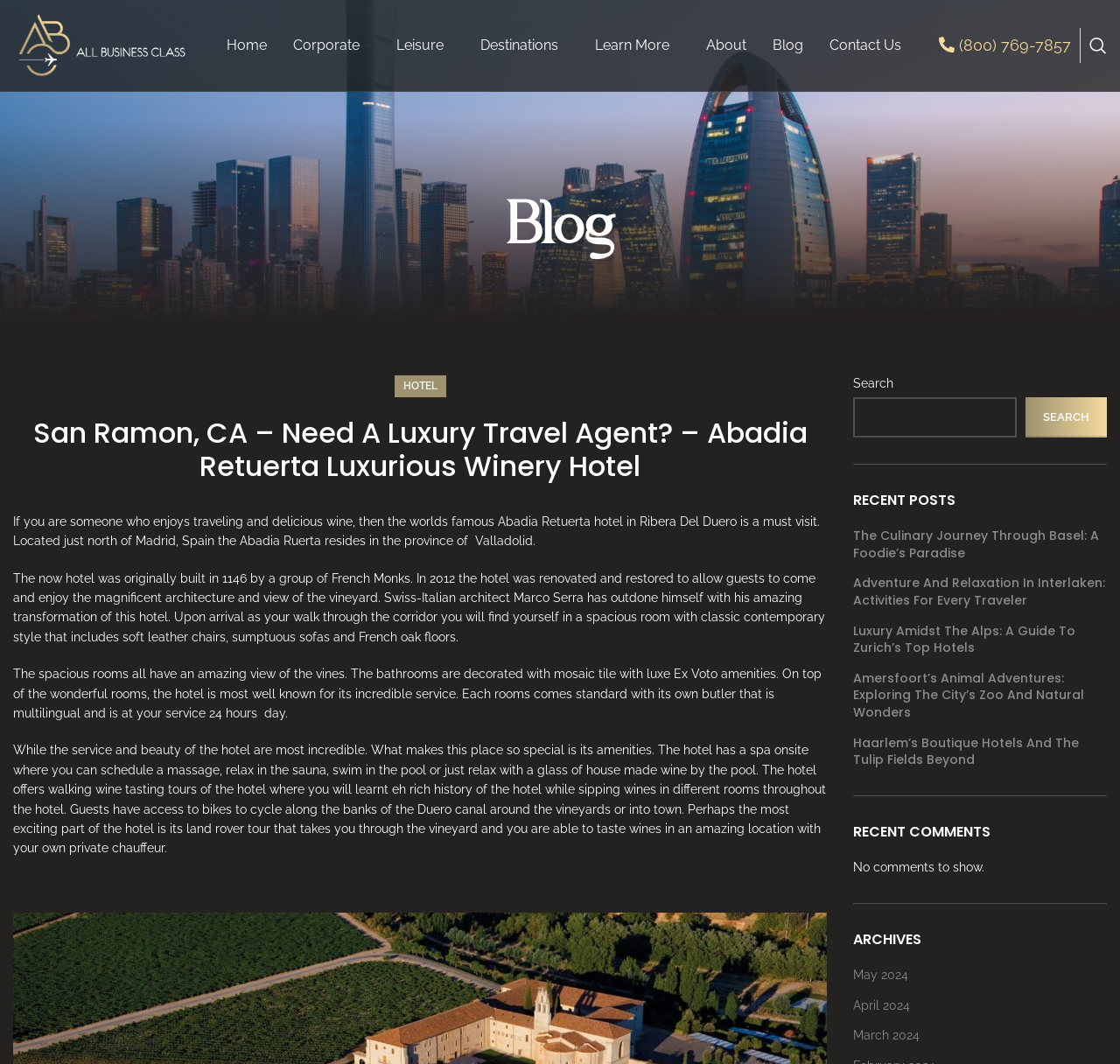Identify the bounding box coordinates of the element to click to follow this instruction: 'Click on the 'Contact Us' link'. Ensure the coordinates are four float values between 0 and 1, provided as [left, top, right, bottom].

None